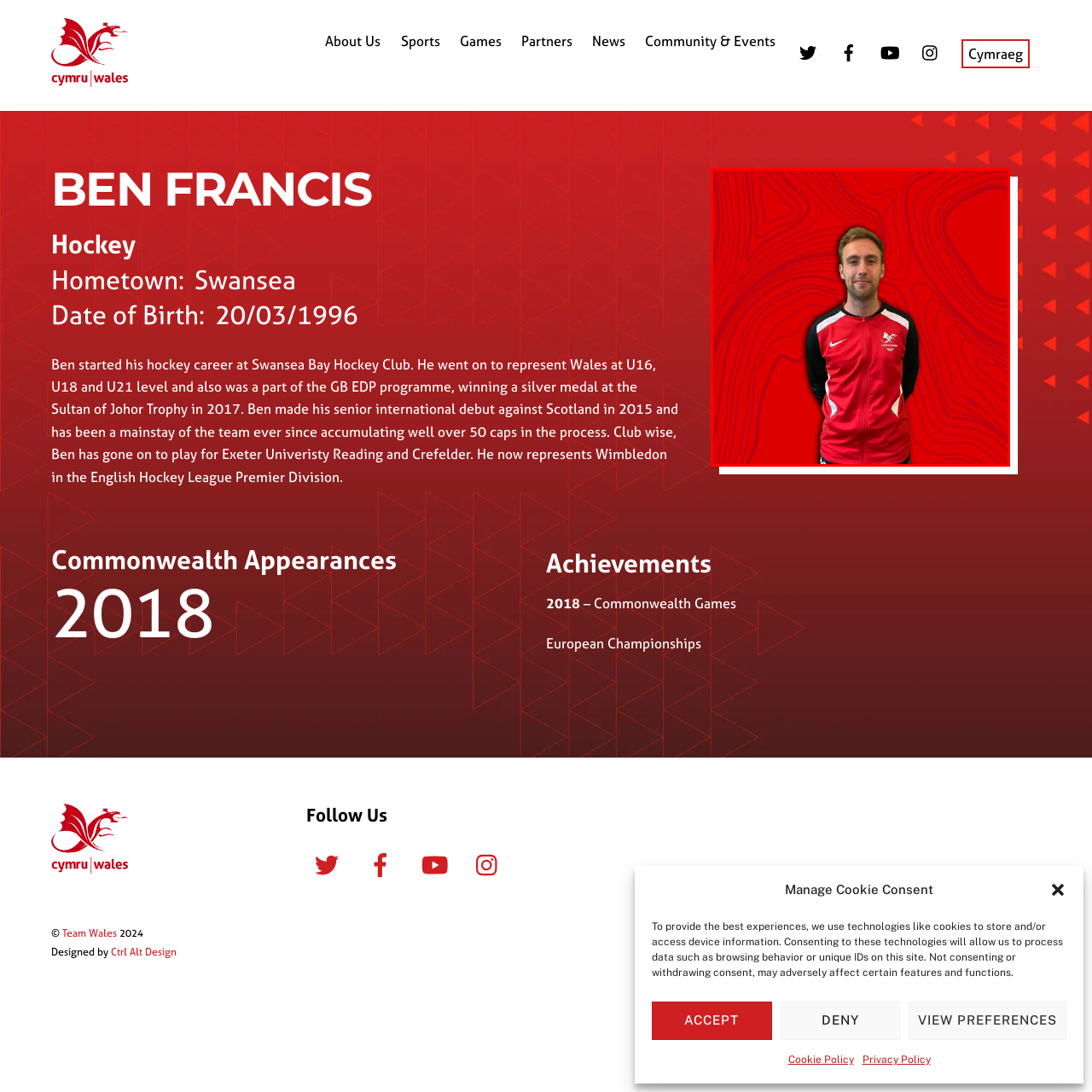Concentrate on the image area surrounded by the red border and answer the following question comprehensively: How many international caps has Ben accumulated for Wales?

Ben Francis has accumulated over 50 international caps for Wales, solidifying his reputation in the field hockey community through his significant contributions to the sport.